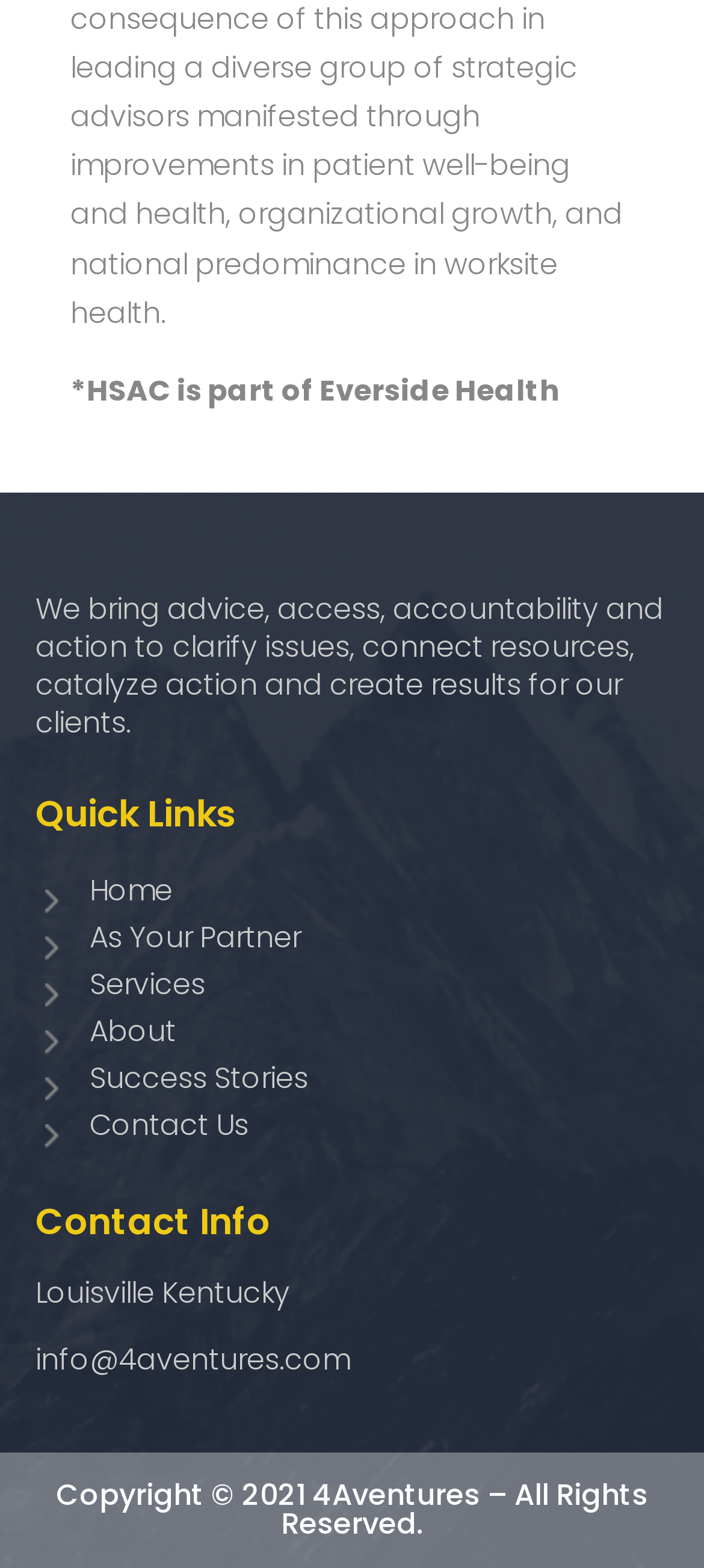Respond to the following question using a concise word or phrase: 
What are the quick links on the webpage?

Home, As Your Partner, Services, About, Success Stories, Contact Us